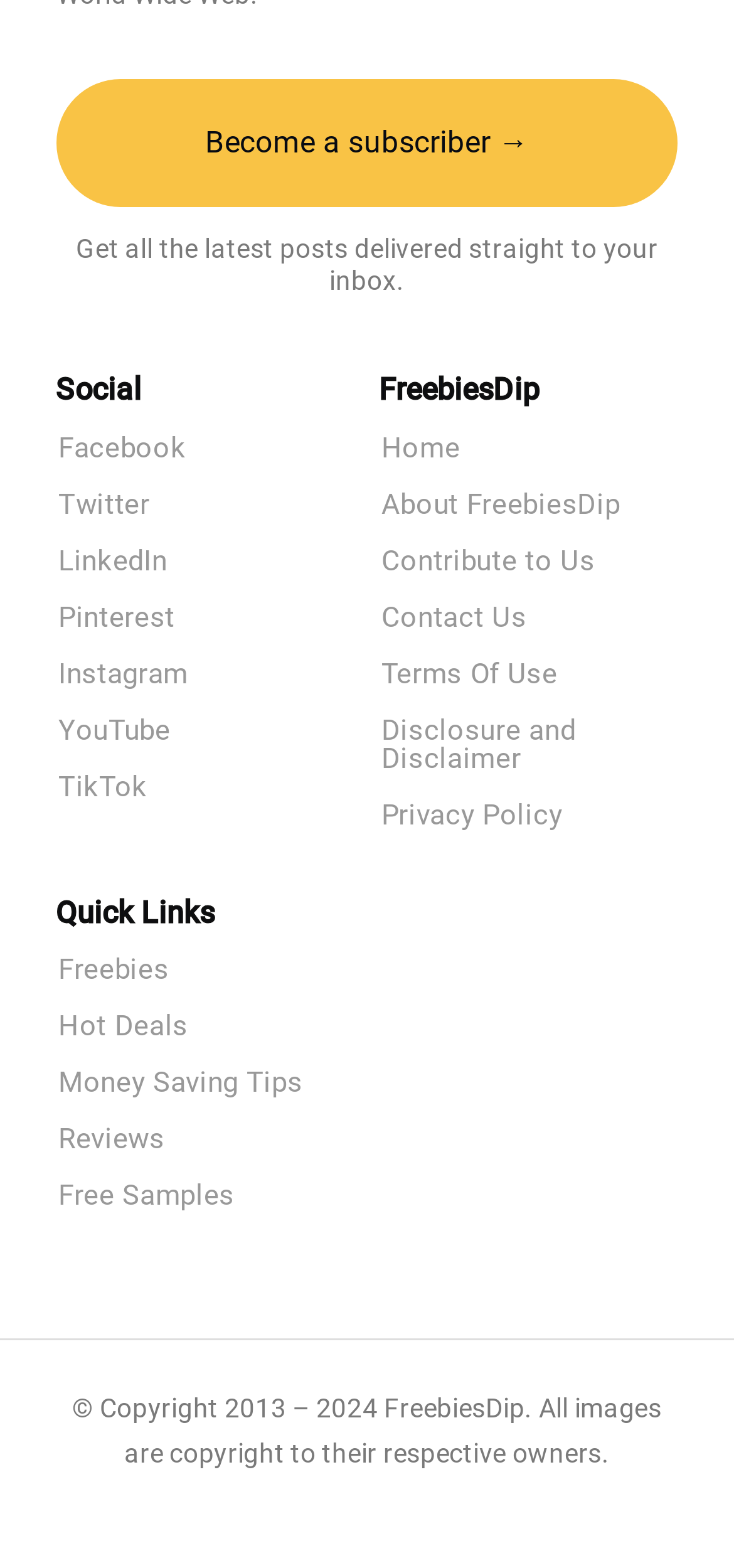Please indicate the bounding box coordinates of the element's region to be clicked to achieve the instruction: "Choose 250g/9oz strong white flour". Provide the coordinates as four float numbers between 0 and 1, i.e., [left, top, right, bottom].

None